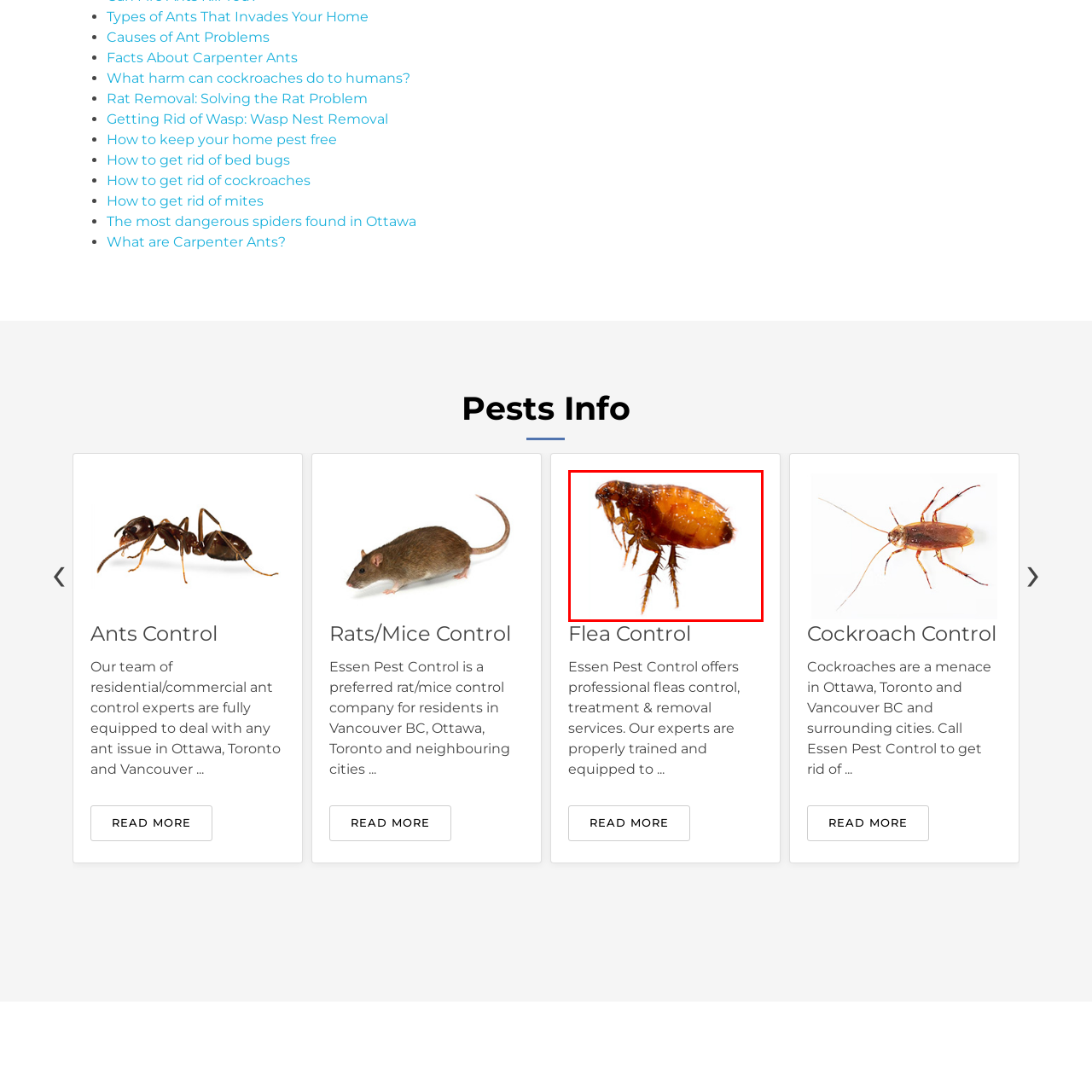What is the purpose of Essen Pest Control?
Direct your attention to the highlighted area in the red bounding box of the image and provide a detailed response to the question.

The surrounding text emphasizes the services offered by Essen Pest Control, which aims to provide professional flea control, treatment, and removal to maintain a pest-free environment, addressing the concerns of homeowners facing infestations.